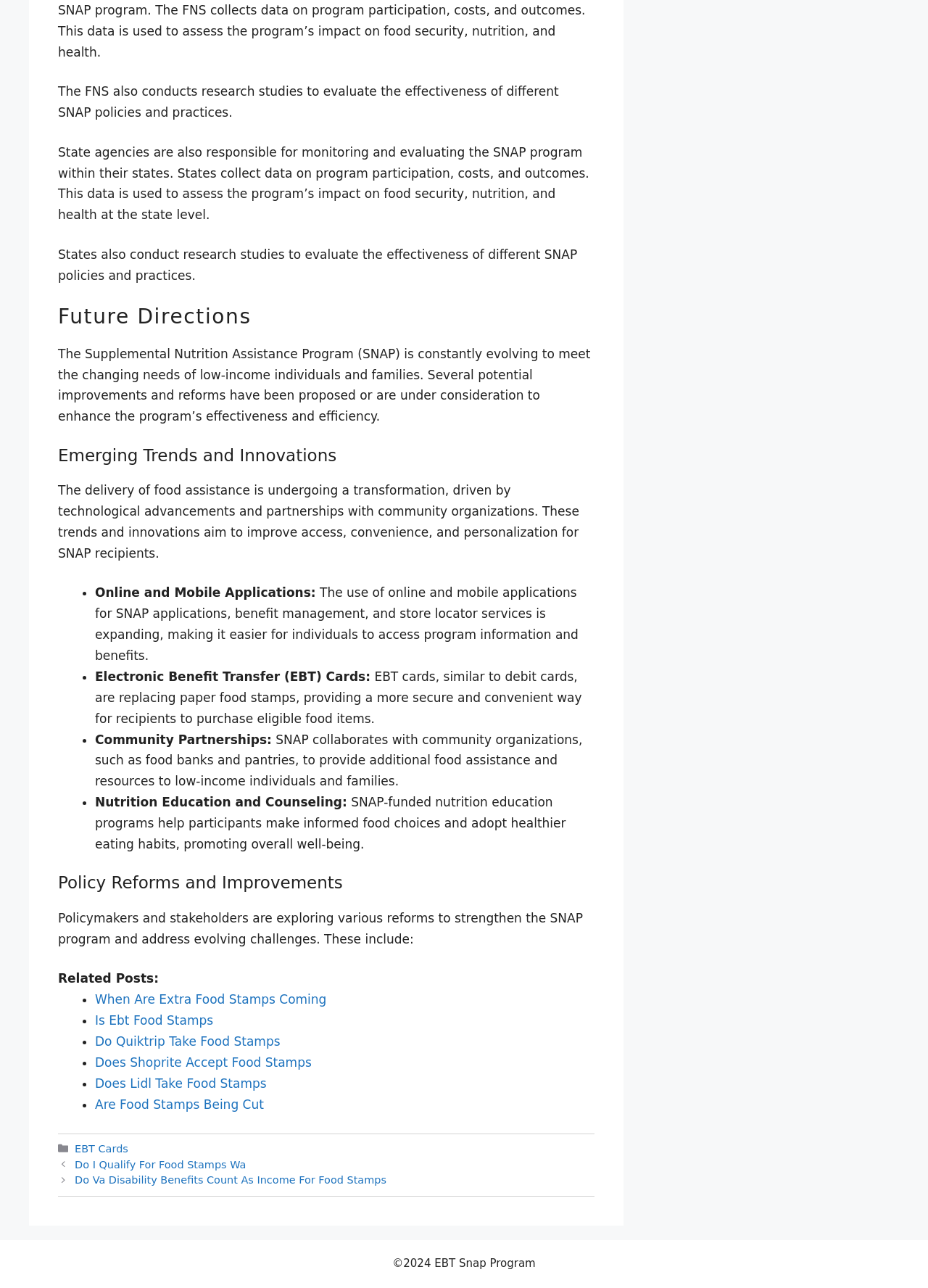Analyze the image and provide a detailed answer to the question: What is the copyright year of the website?

The footer of the webpage displays the copyright information, which includes the year 2024, indicating that the website's content is copyrighted until that year.